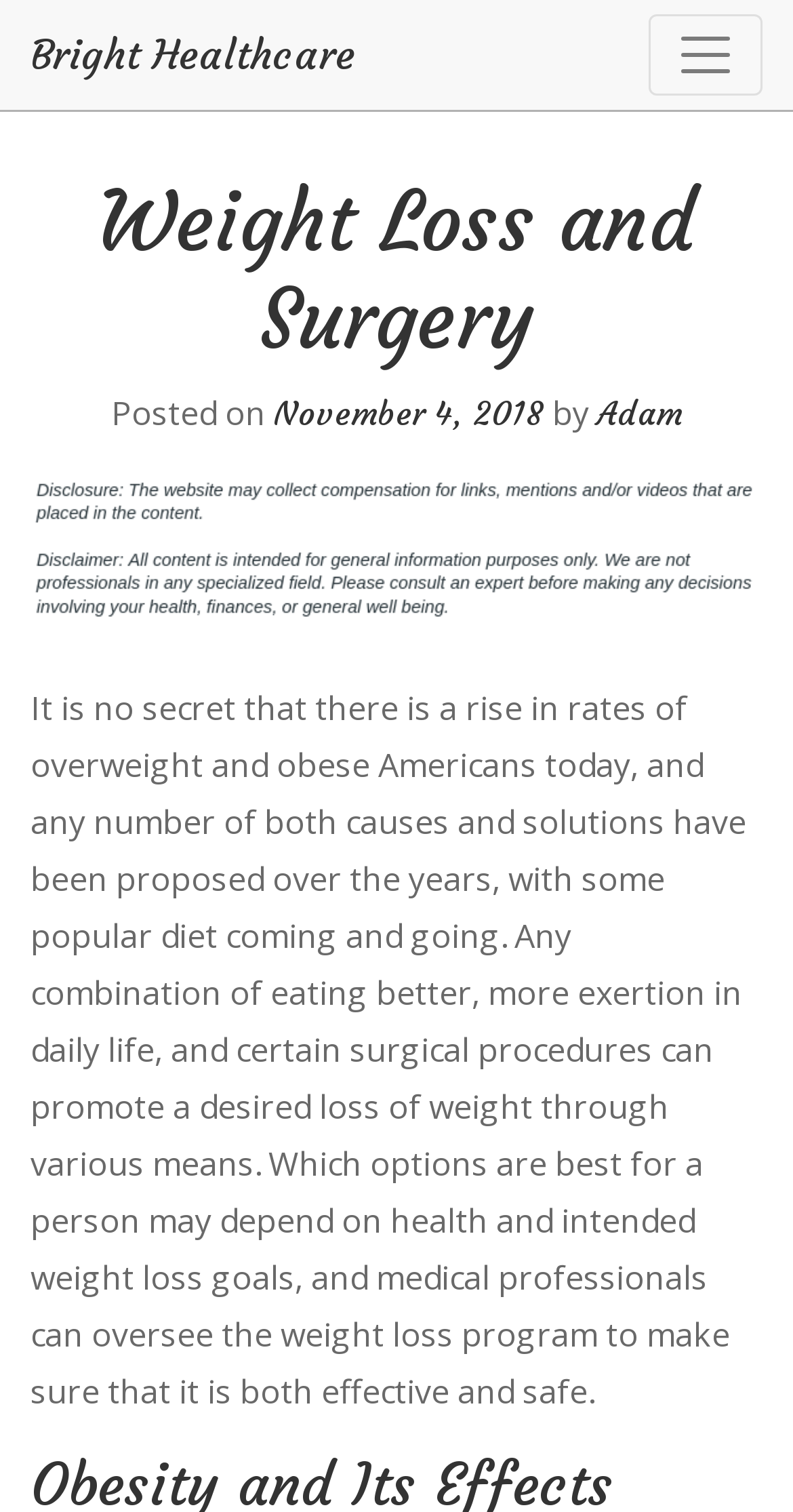What is the purpose of the article?
Use the information from the image to give a detailed answer to the question.

I found the answer by reading the main text of the webpage, which discusses the rise of overweight and obese Americans and various options for weight loss, including diet, exercise, and surgery. This suggests that the purpose of the article is to inform readers about these options.